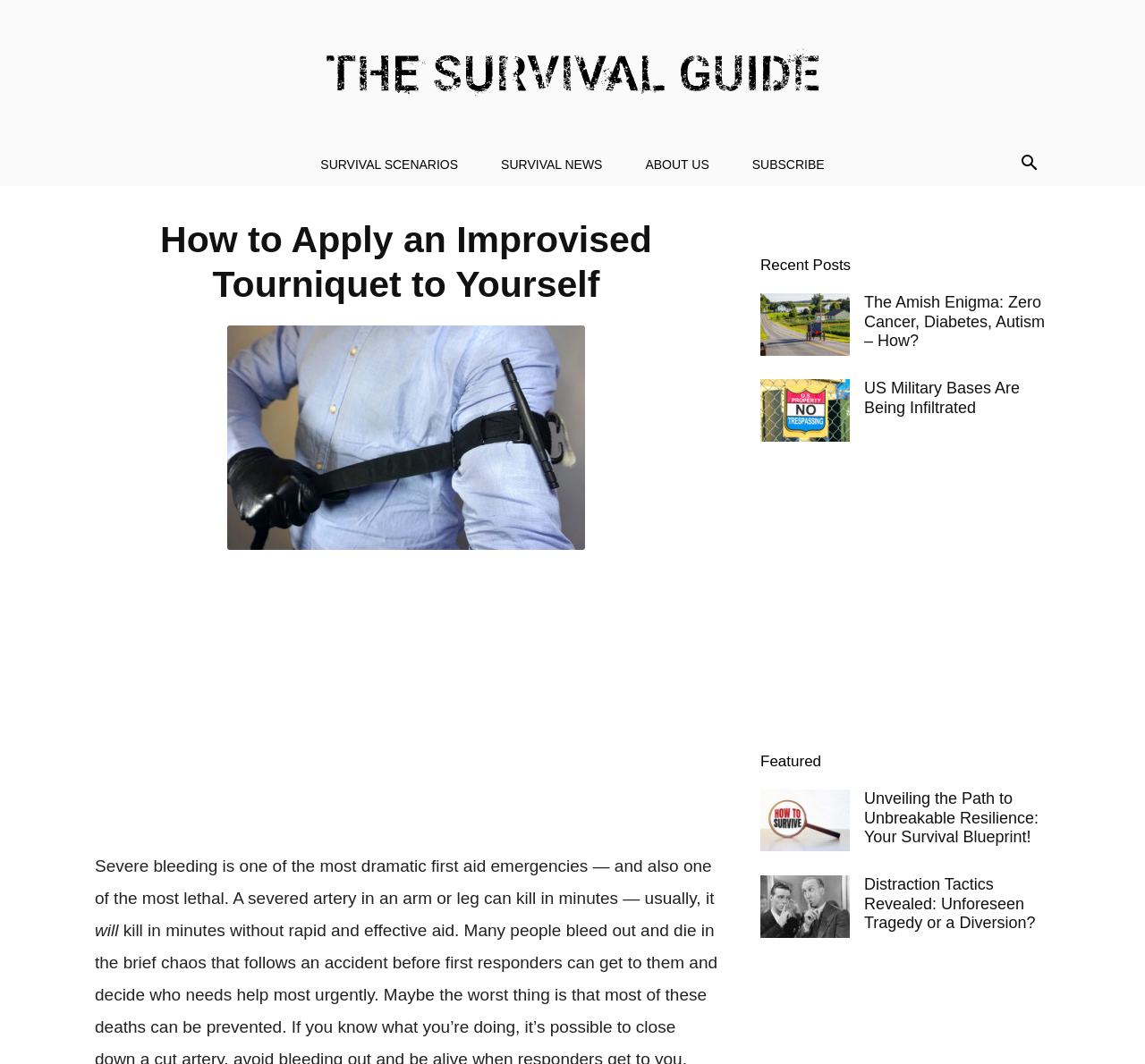What is the theme of the articles in the 'Featured' section?
Provide a concise answer using a single word or phrase based on the image.

Survival and resilience